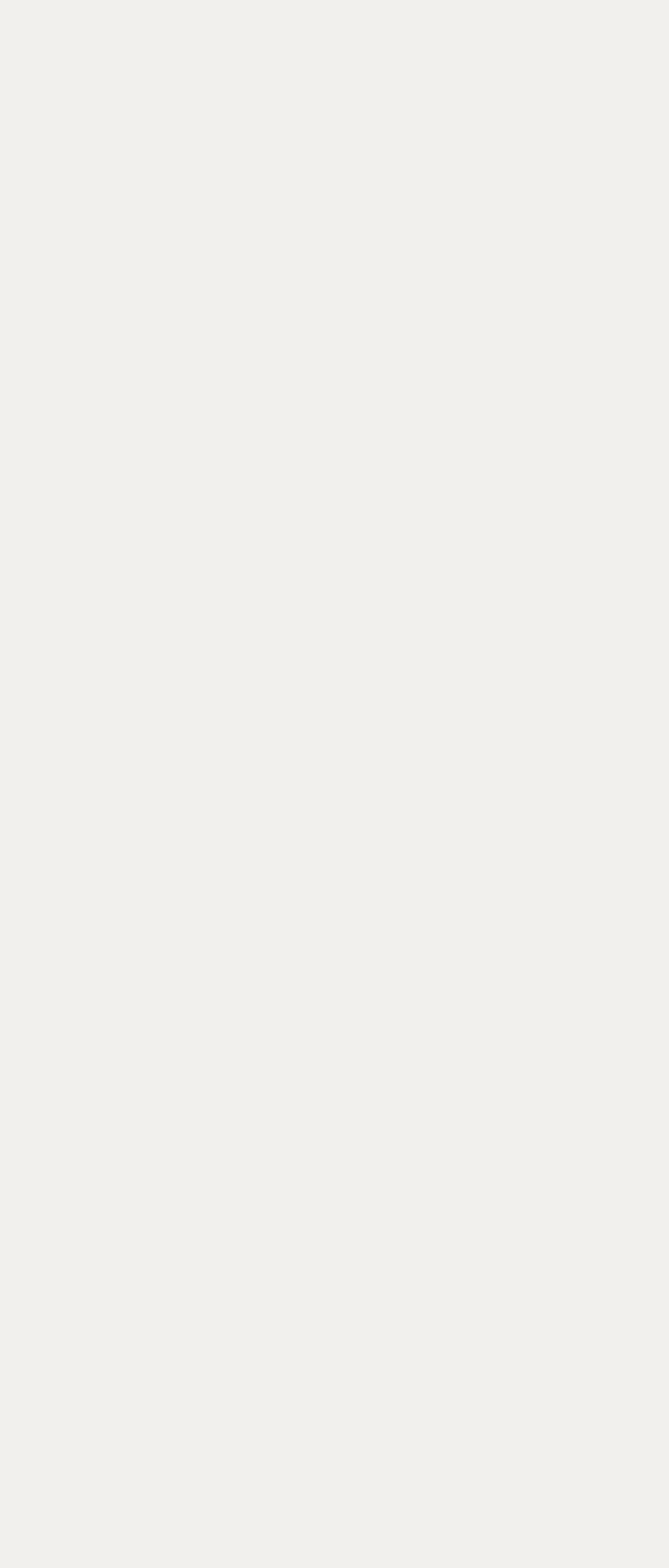What is the purpose of the text box labeled 'Your Comment *'?
Give a detailed response to the question by analyzing the screenshot.

The text box labeled 'Your Comment *' is a required field, indicating that it is necessary to fill in this field to submit a comment. The presence of this field and the label 'POST A COMMENT:' above it suggests that the purpose of this text box is to enter a comment.